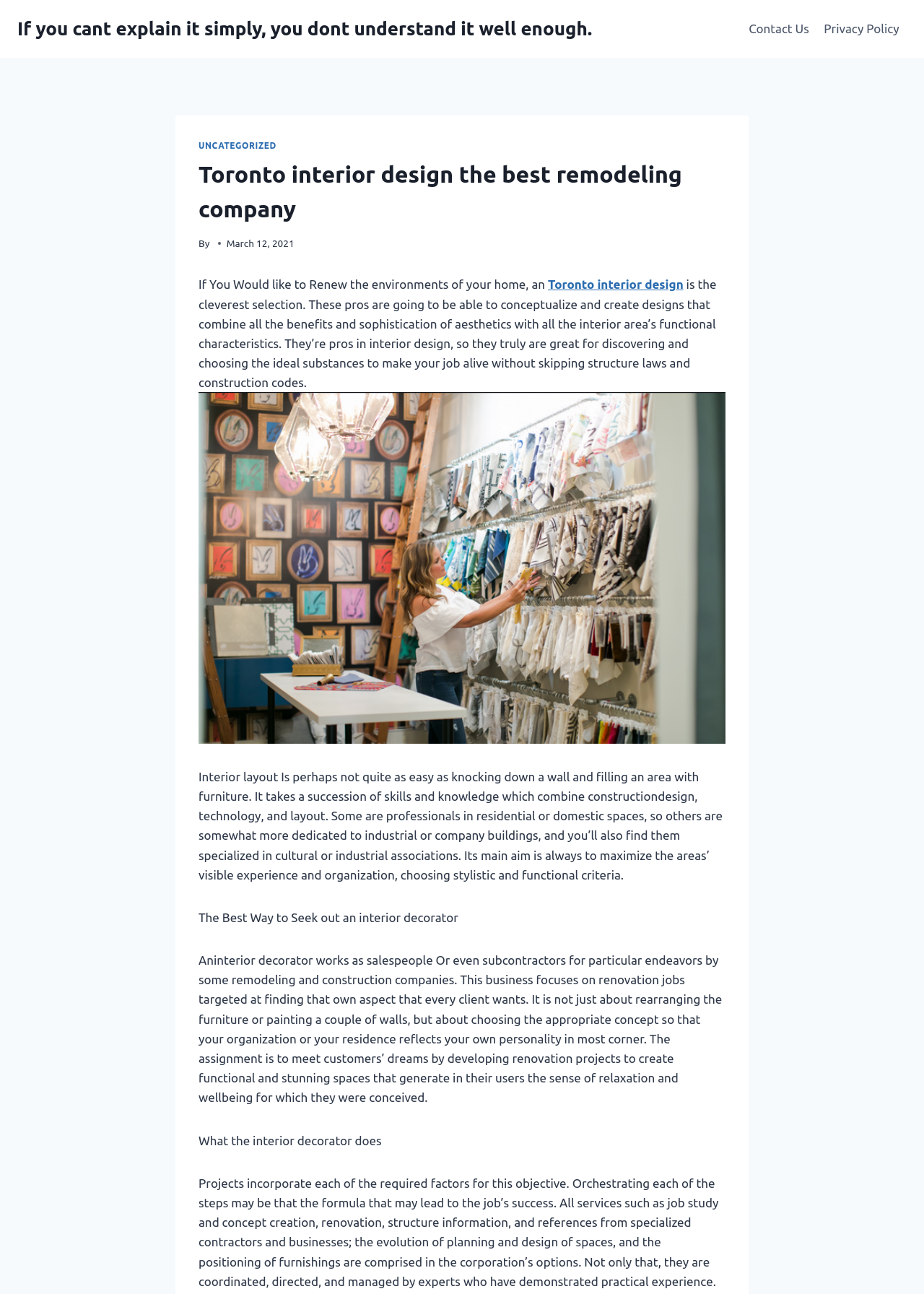Use a single word or phrase to answer the question: 
What is the company's approach to renovation projects?

Orchestrating each step